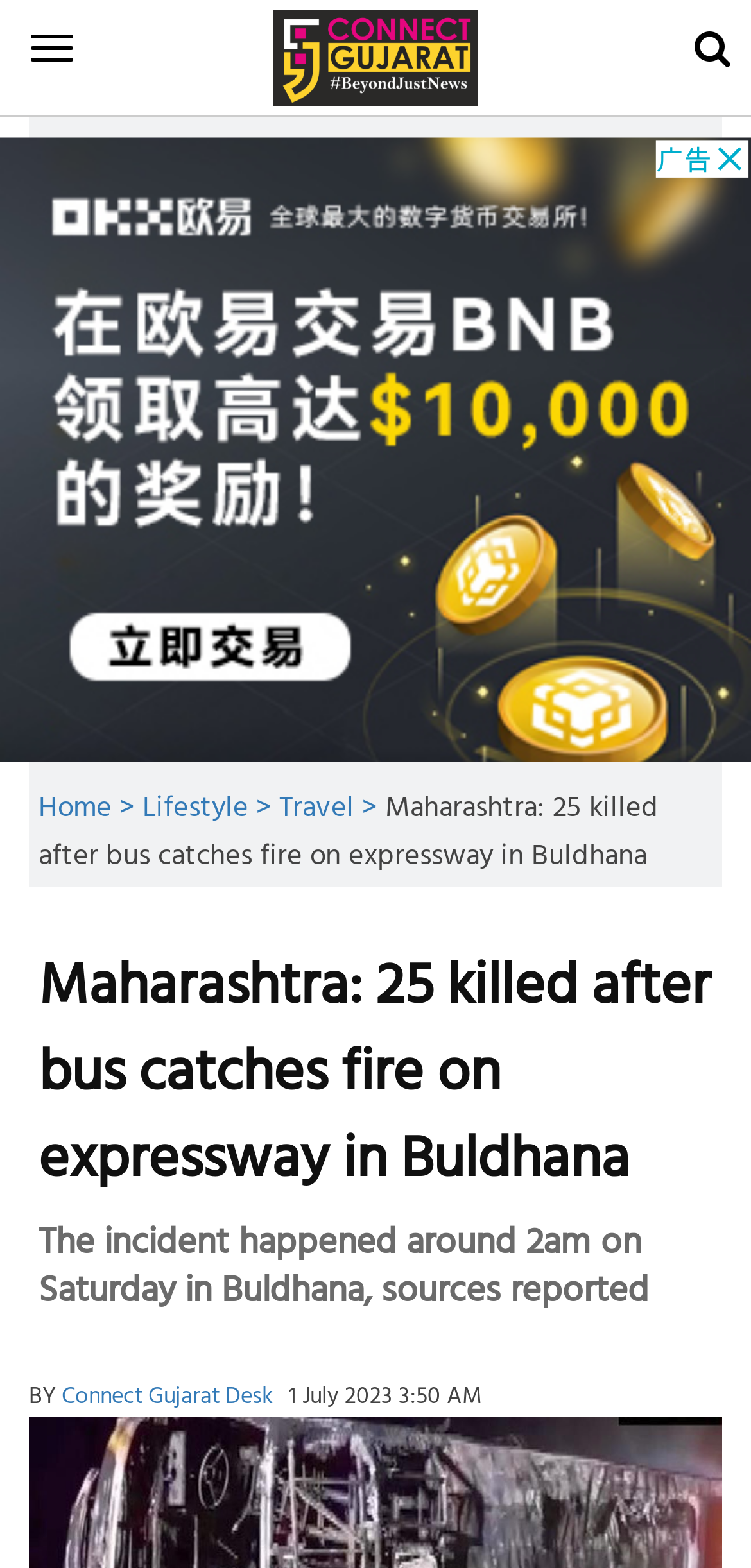Using the format (top-left x, top-left y, bottom-right x, bottom-right y), and given the element description, identify the bounding box coordinates within the screenshot: alt="header-logo" title="header-logo"

[0.364, 0.021, 0.636, 0.049]